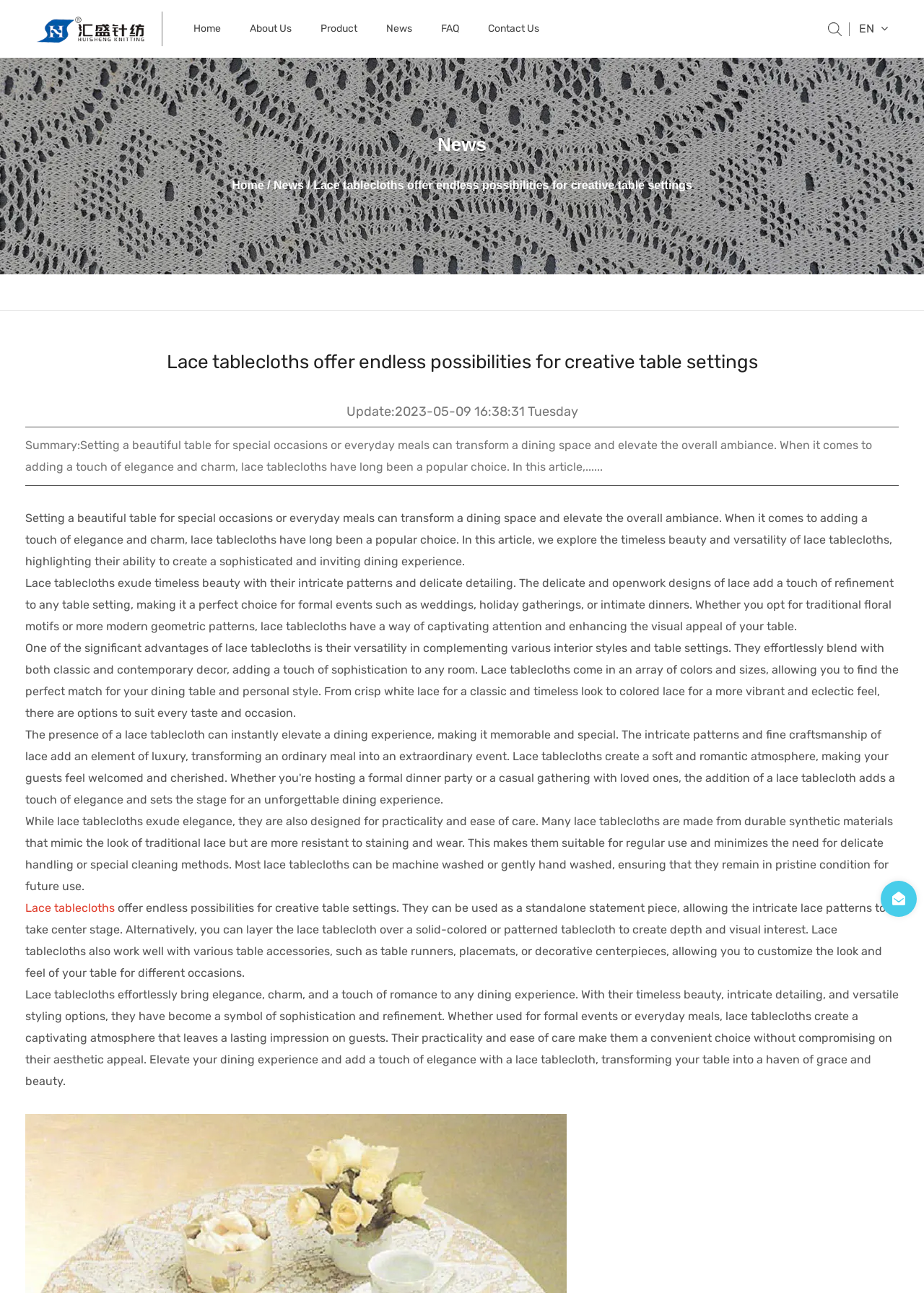Please find the bounding box coordinates of the element's region to be clicked to carry out this instruction: "Click on the 'Home' link".

[0.209, 0.0, 0.239, 0.045]